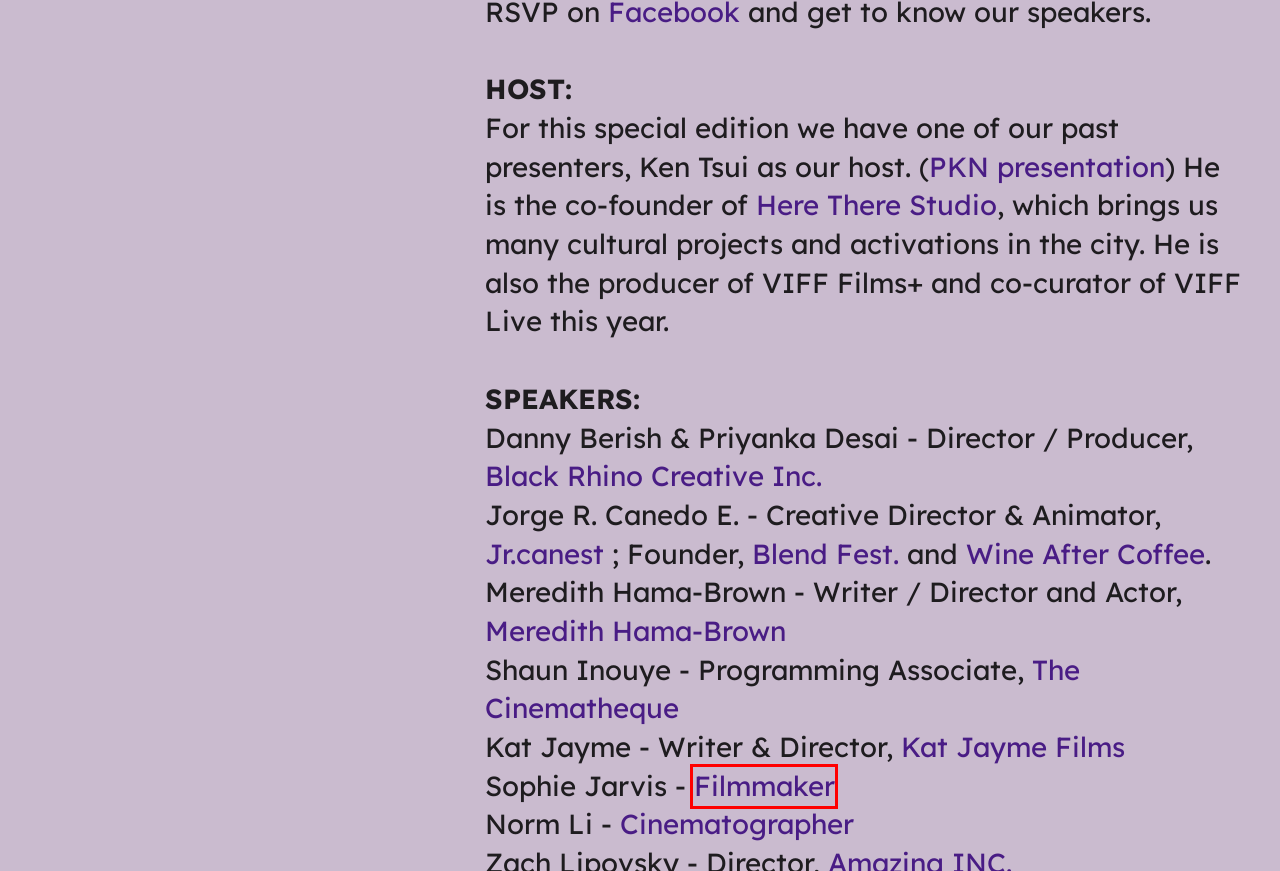You have a screenshot of a webpage with a red bounding box around an element. Select the webpage description that best matches the new webpage after clicking the element within the red bounding box. Here are the descriptions:
A. .
B. The Cinematheque
C. Kat Jayme
D. sophie jarvis
E. Heartwood - A West Coast Forest Documentree
F. Tangible Interaction
G. Black Rhino Creative
H. Home

D